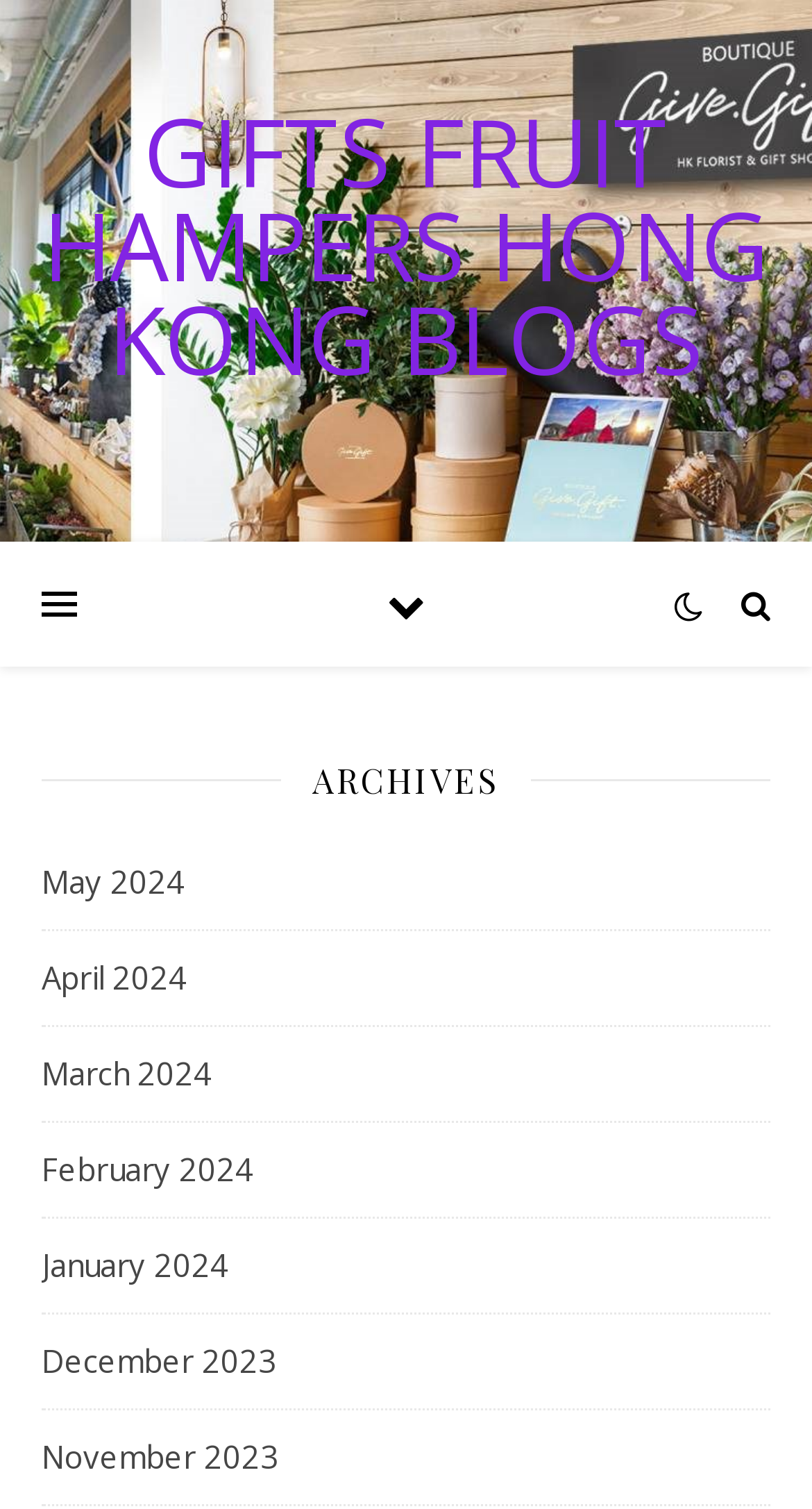Based on the element description: "January 2024", identify the UI element and provide its bounding box coordinates. Use four float numbers between 0 and 1, [left, top, right, bottom].

[0.051, 0.807, 0.282, 0.869]